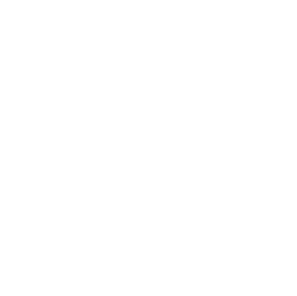Explain the image in a detailed way.

This image features the LE1-D Magnetic Starter, a vital component in electrical systems designed for controlling motor operations. The starter is known for its reliability in switching applications, providing essential protection and control for various electrical devices. It is prominently showcased in the 'RECOMMEND PRODUCTS' section, emphasizing its importance for both industrial and commercial uses. The image is part of a product overview, suggesting its potential role in enhancing the efficiency and safety of electrical setups.